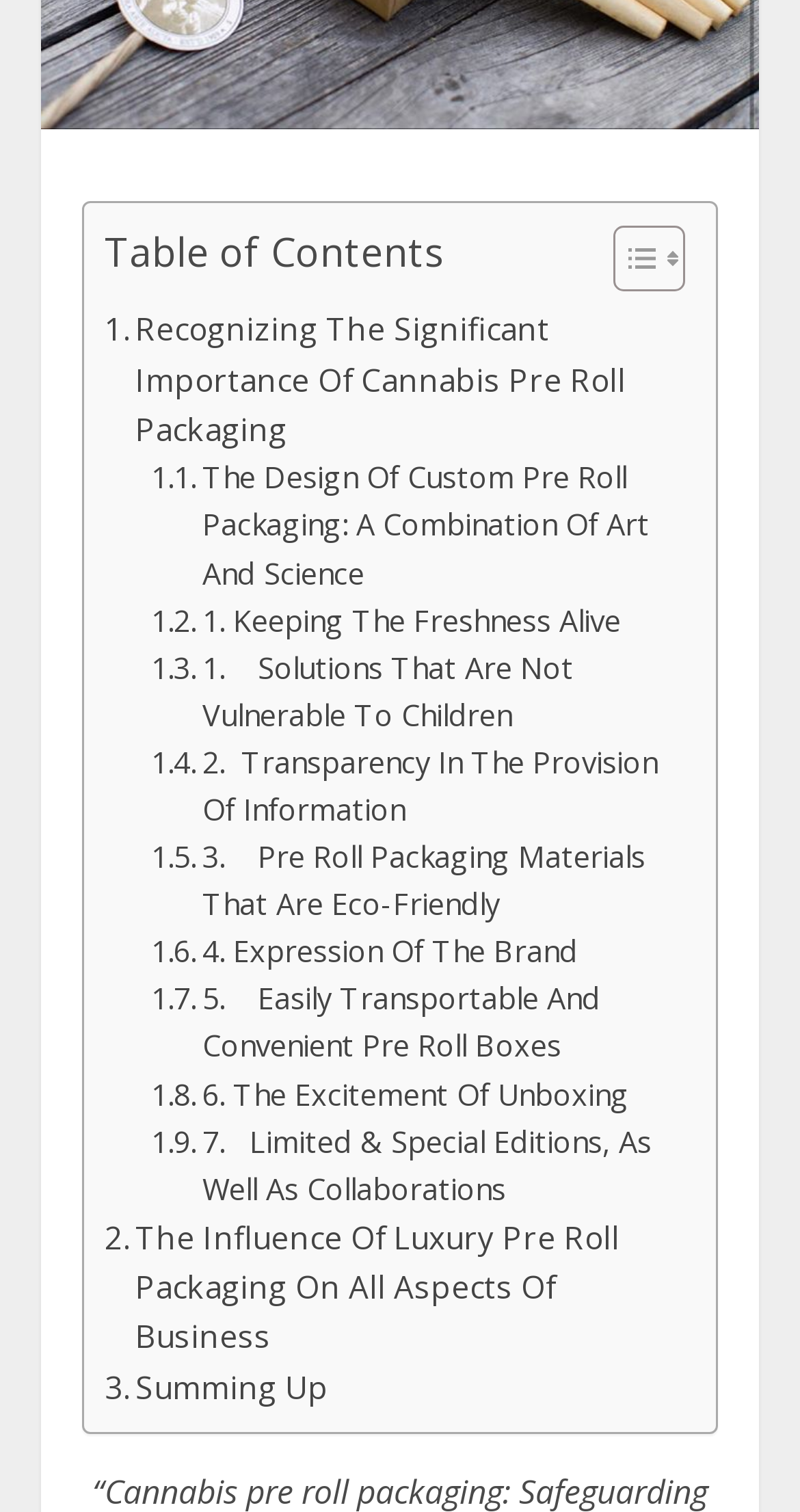From the webpage screenshot, identify the region described by Summing Up. Provide the bounding box coordinates as (top-left x, top-left y, bottom-right x, bottom-right y), with each value being a floating point number between 0 and 1.

[0.131, 0.901, 0.41, 0.934]